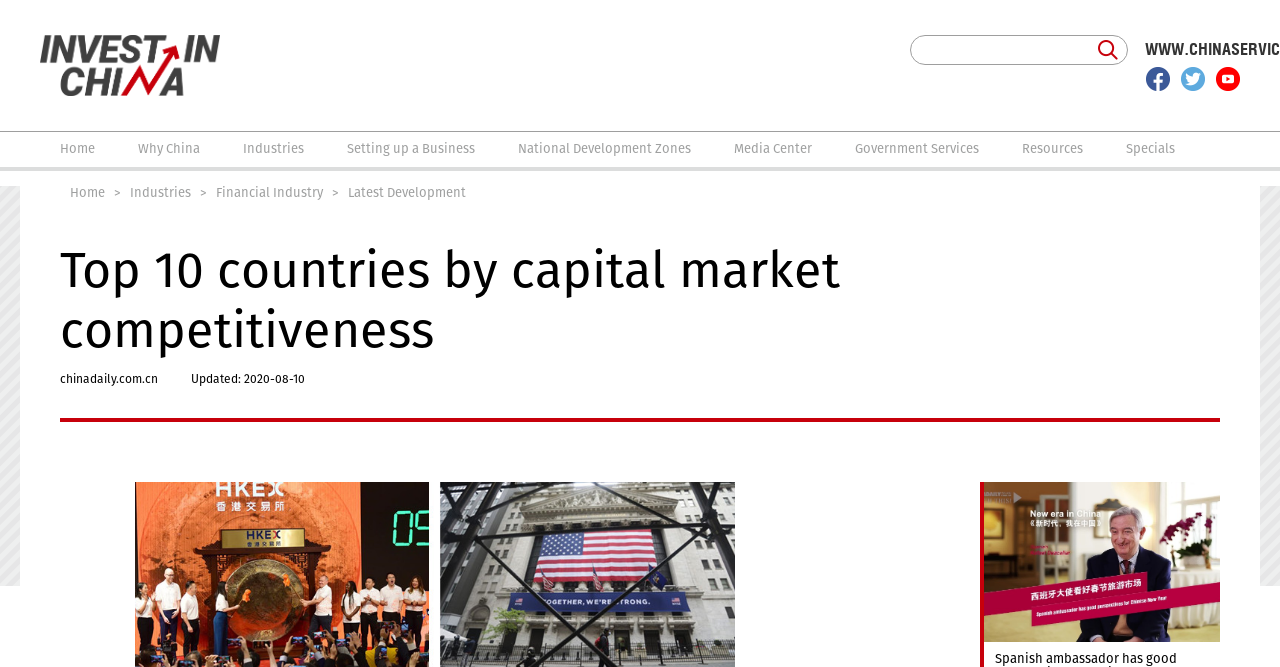What is the date of the update mentioned on the webpage?
Please ensure your answer to the question is detailed and covers all necessary aspects.

The webpage contains a StaticText element with the content 'Updated: 2020-08-10' at bounding box coordinates [0.149, 0.557, 0.238, 0.578], indicating the update date.